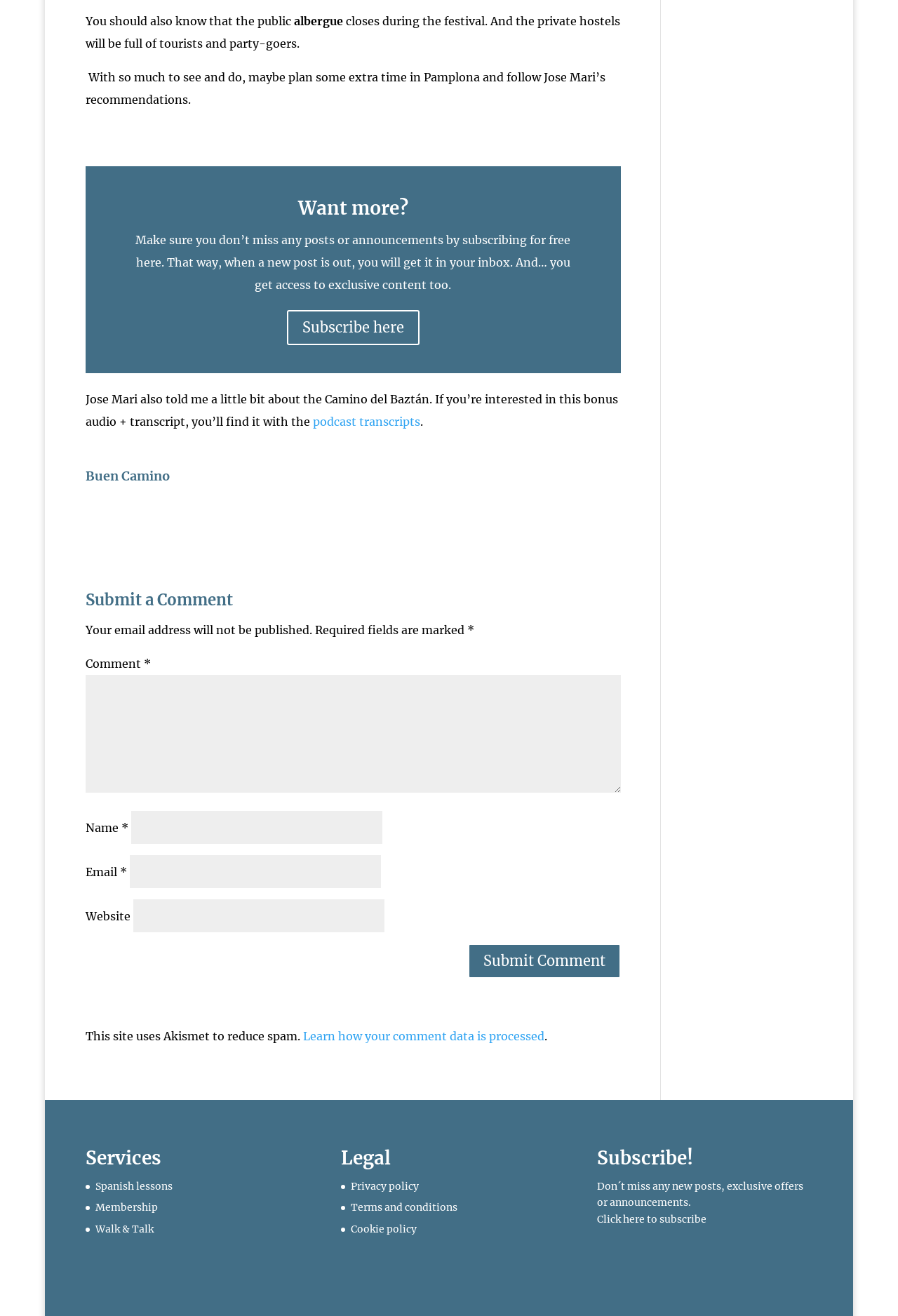What is the name of the festival mentioned on the webpage?
Use the screenshot to answer the question with a single word or phrase.

Not mentioned